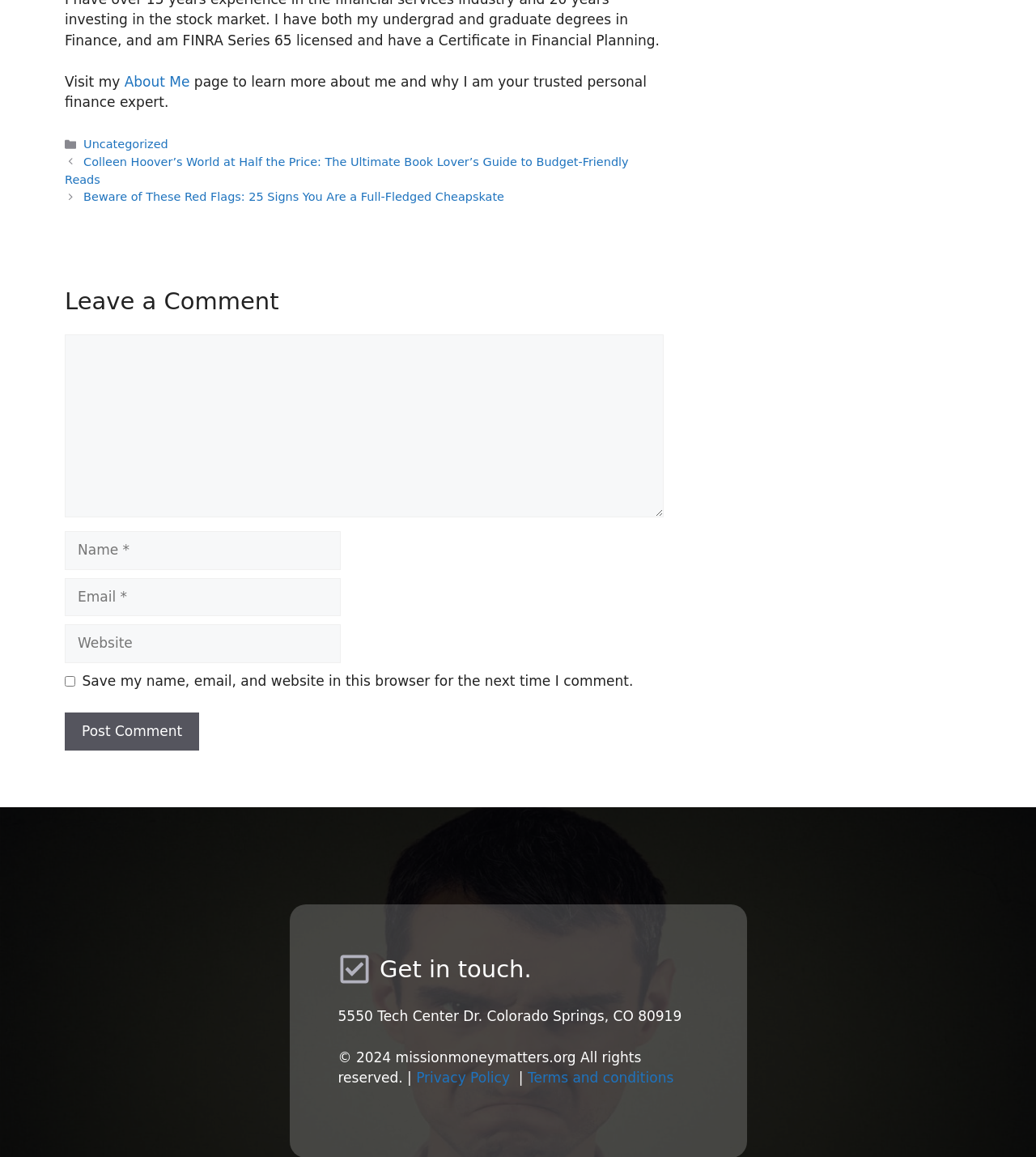Locate the bounding box of the UI element described in the following text: "Public-Private Partnership for Sustainable Agriculture".

None